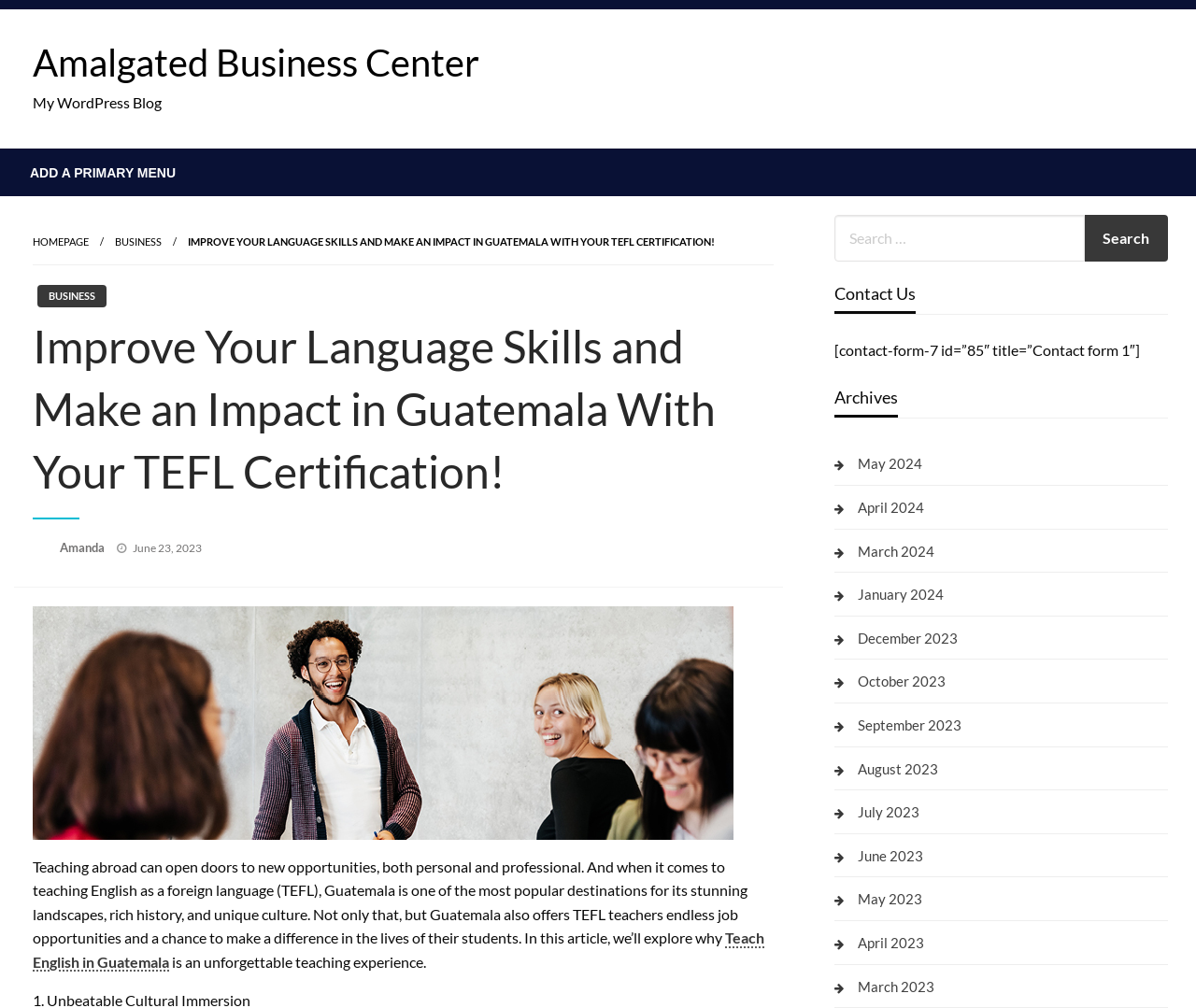What is the topic of the article?
Refer to the image and provide a detailed answer to the question.

The topic of the article can be inferred from the strong text 'Improve Your Language Skills and Make an Impact in Guatemala With Your TEFL Certification!' and the subsequent text, which suggests that the article is about teaching English in Guatemala.